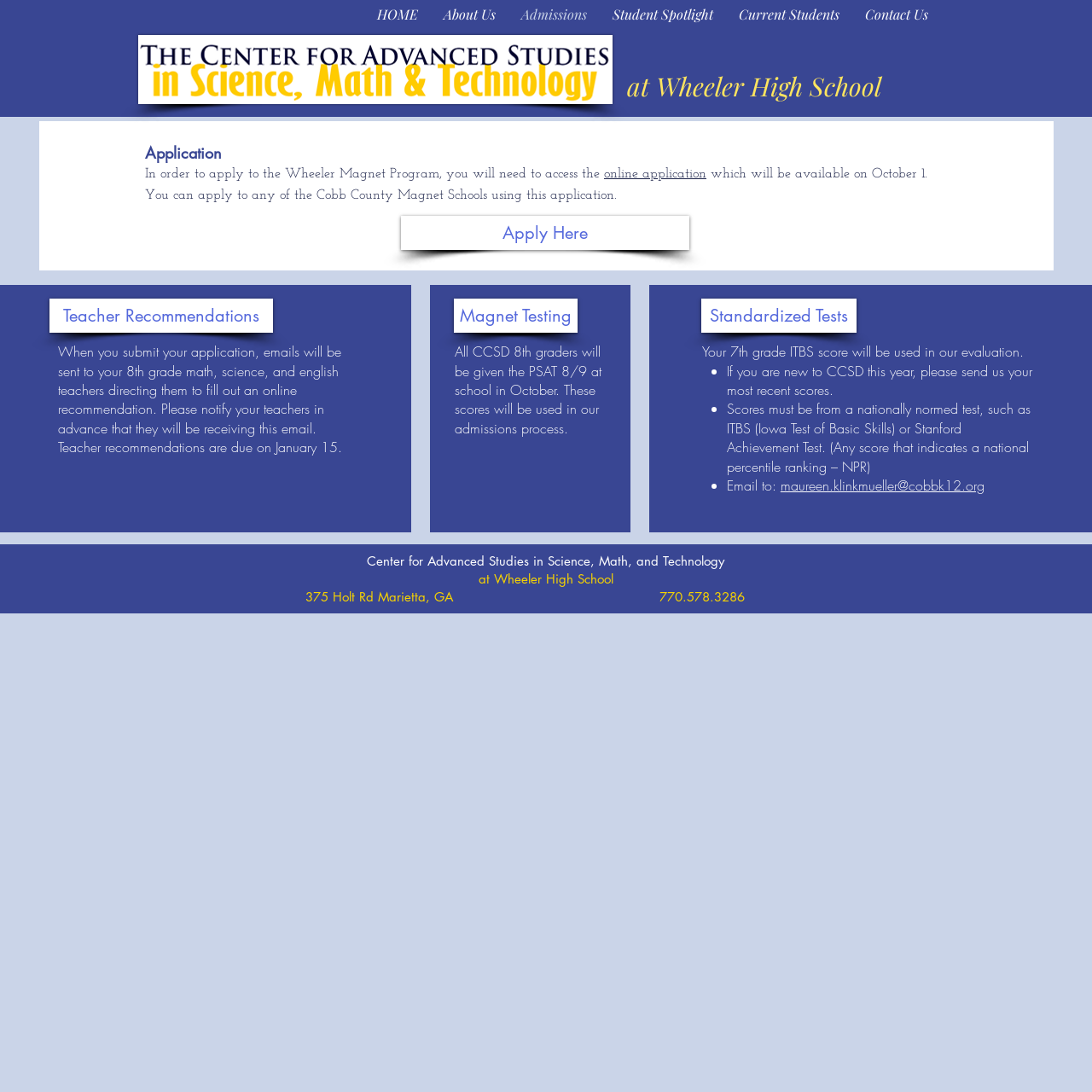Determine the bounding box coordinates of the clickable region to follow the instruction: "Click Teacher Recommendations".

[0.046, 0.274, 0.25, 0.305]